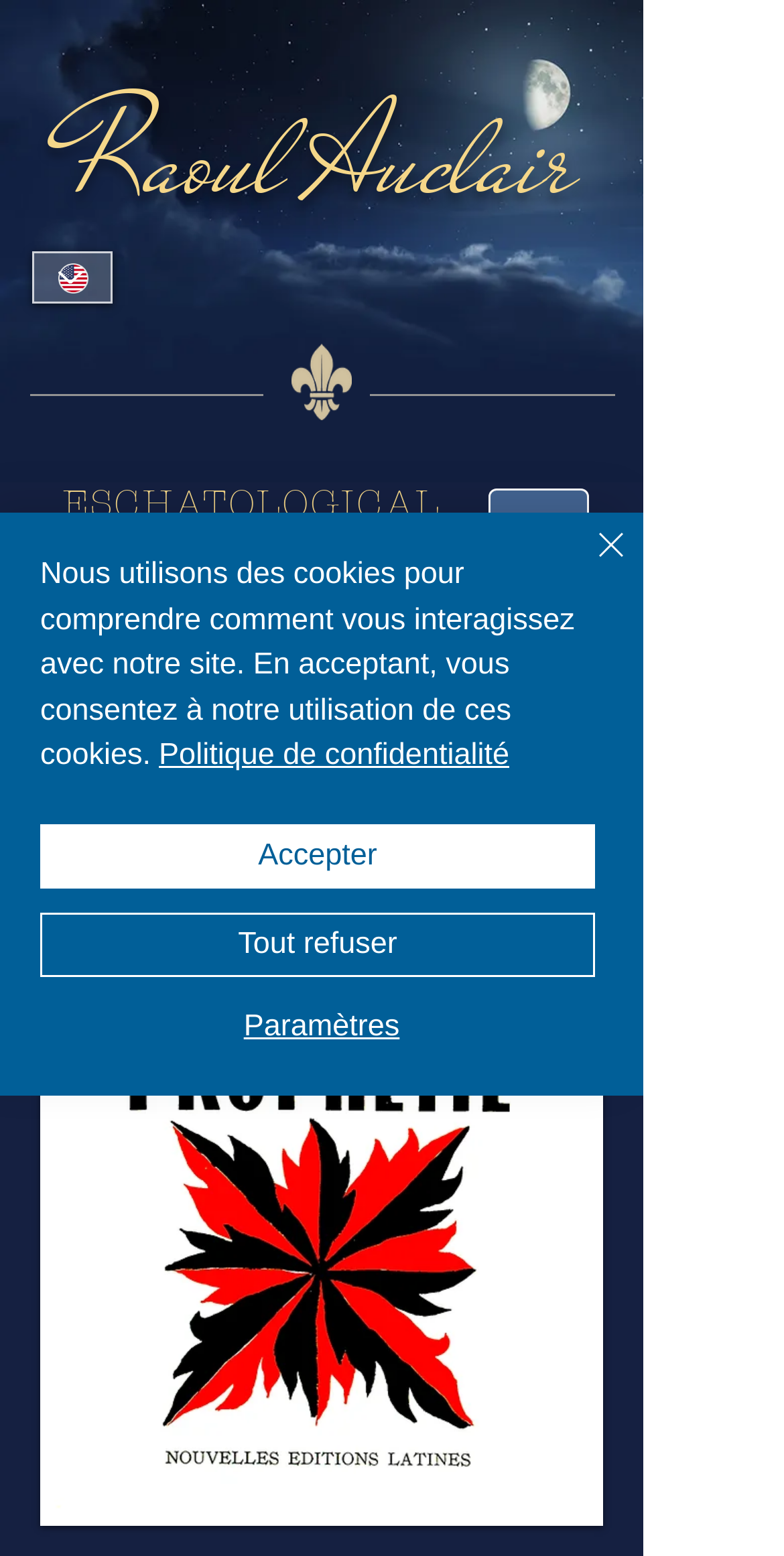Using the information in the image, give a comprehensive answer to the question: 
What is the language currently selected?

I found the language selector element with the text 'Language Selector - English selected', which indicates that English is the currently selected language.